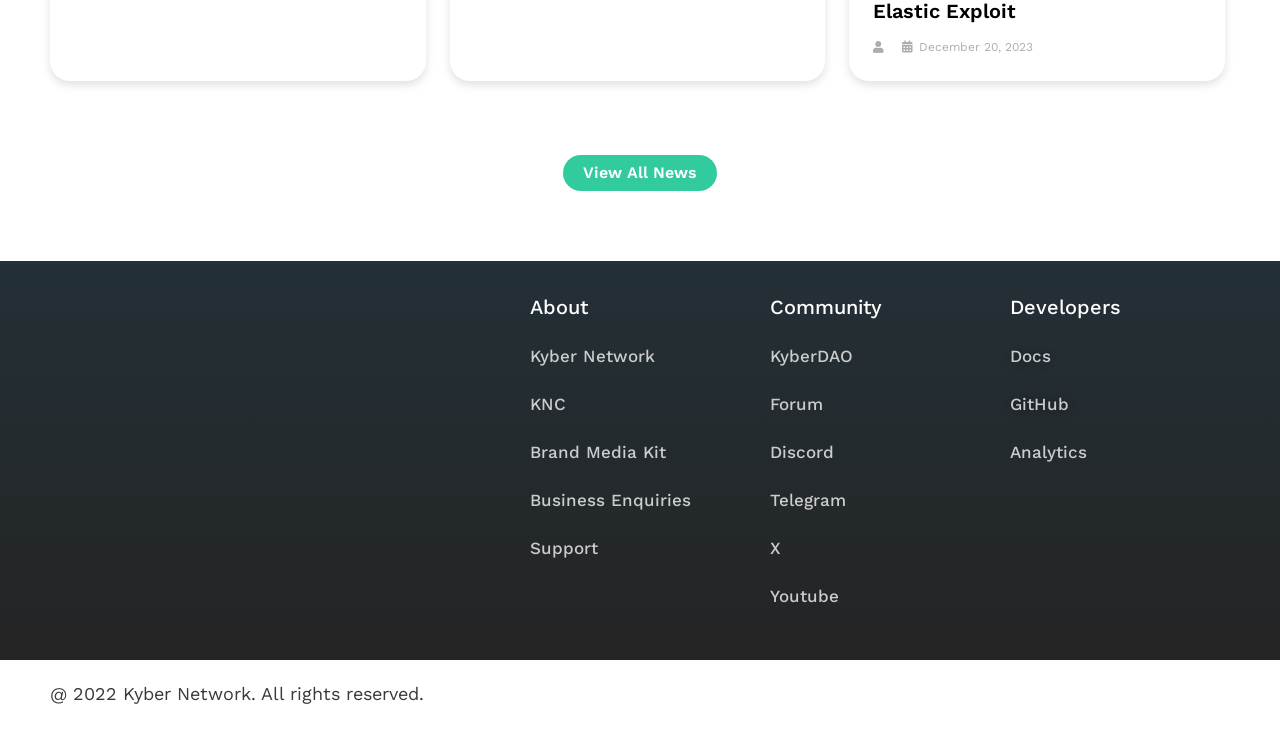Please provide a short answer using a single word or phrase for the question:
What is the last link in the 'Community' category?

Youtube